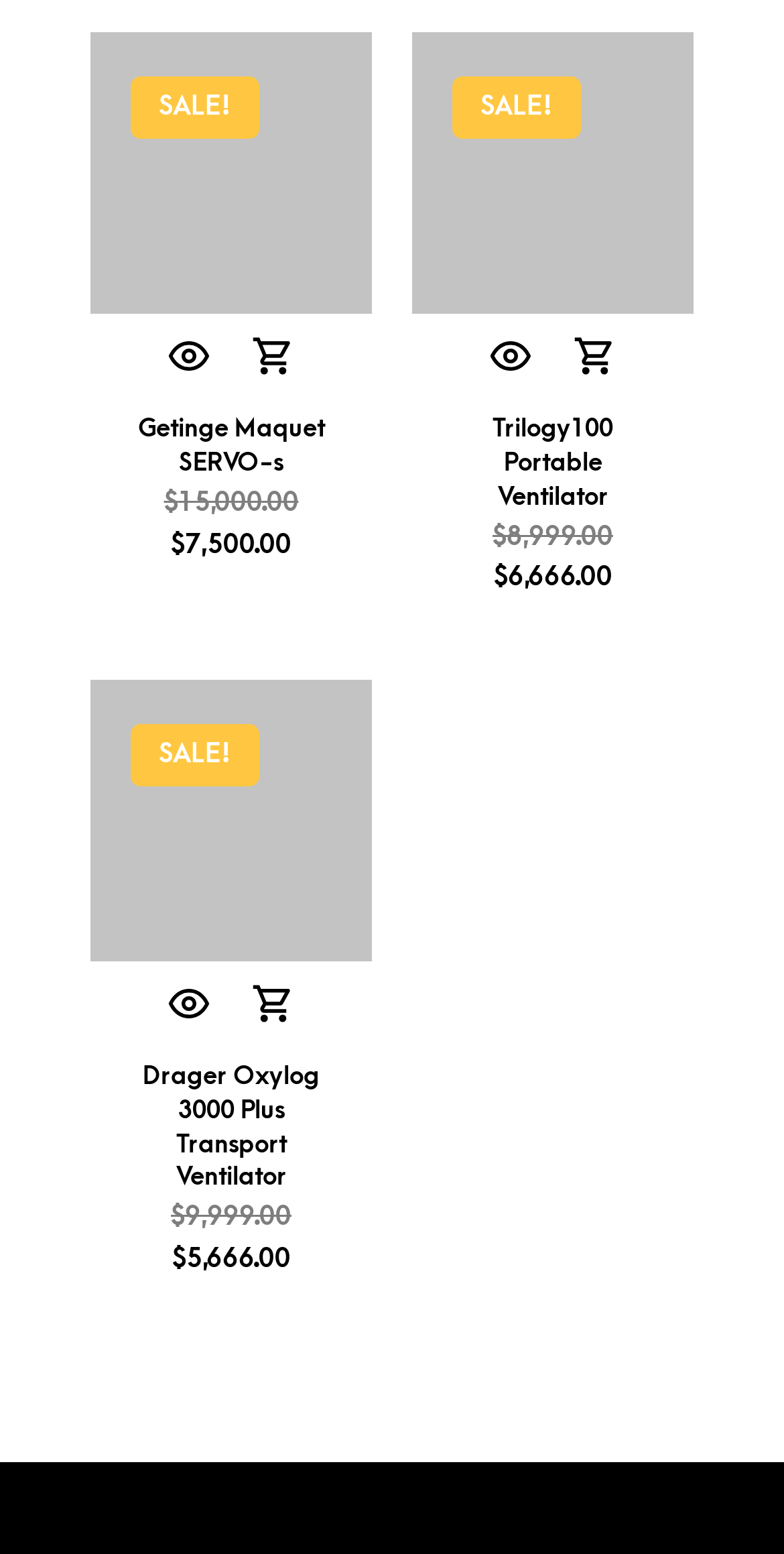Determine the coordinates of the bounding box for the clickable area needed to execute this instruction: "Click the 'Add to cart' button for 'Getinge Maquet SERVO-s'".

[0.308, 0.202, 0.39, 0.259]